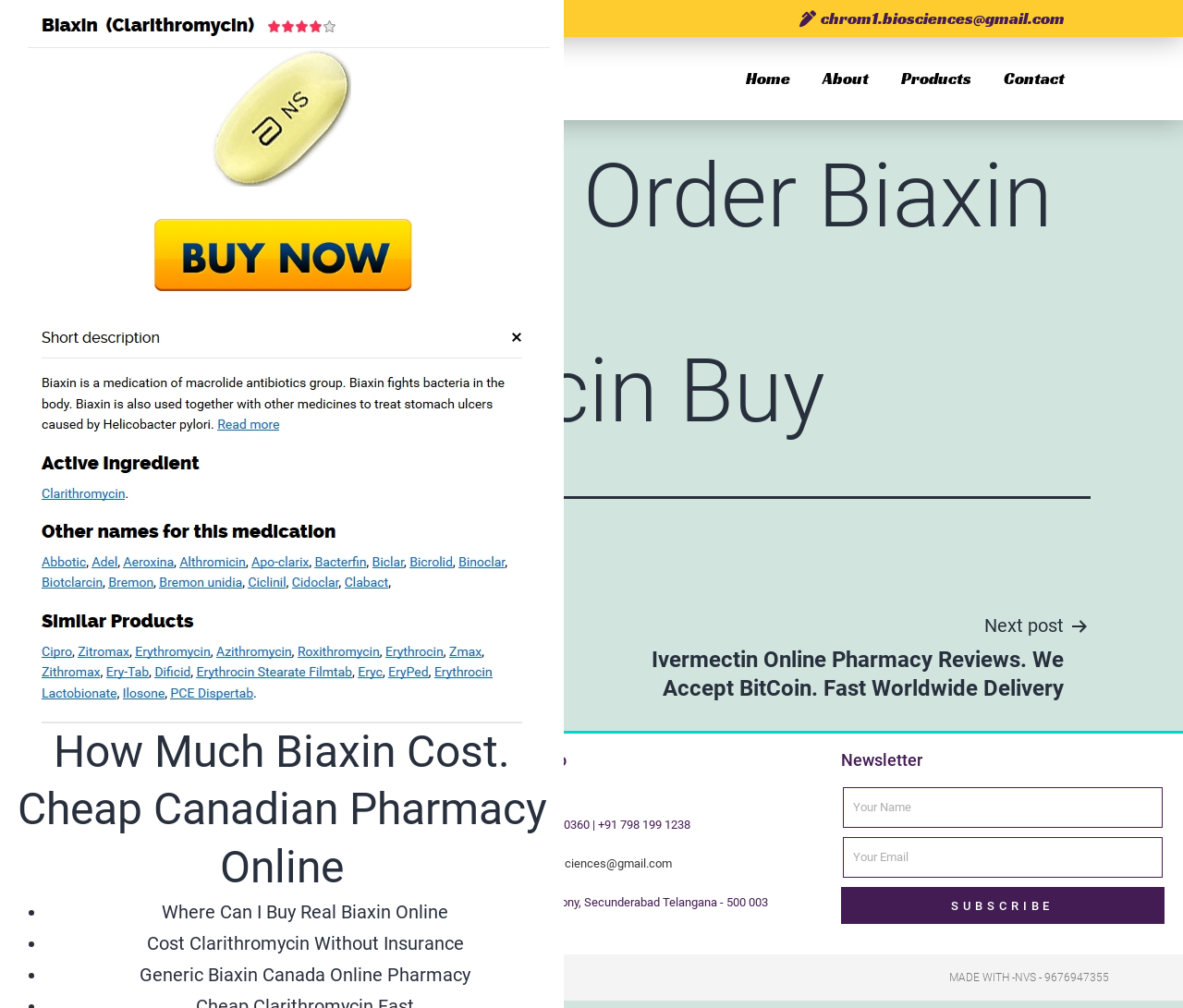Please specify the bounding box coordinates of the area that should be clicked to accomplish the following instruction: "Follow Business for Home on Twitter". The coordinates should consist of four float numbers between 0 and 1, i.e., [left, top, right, bottom].

None